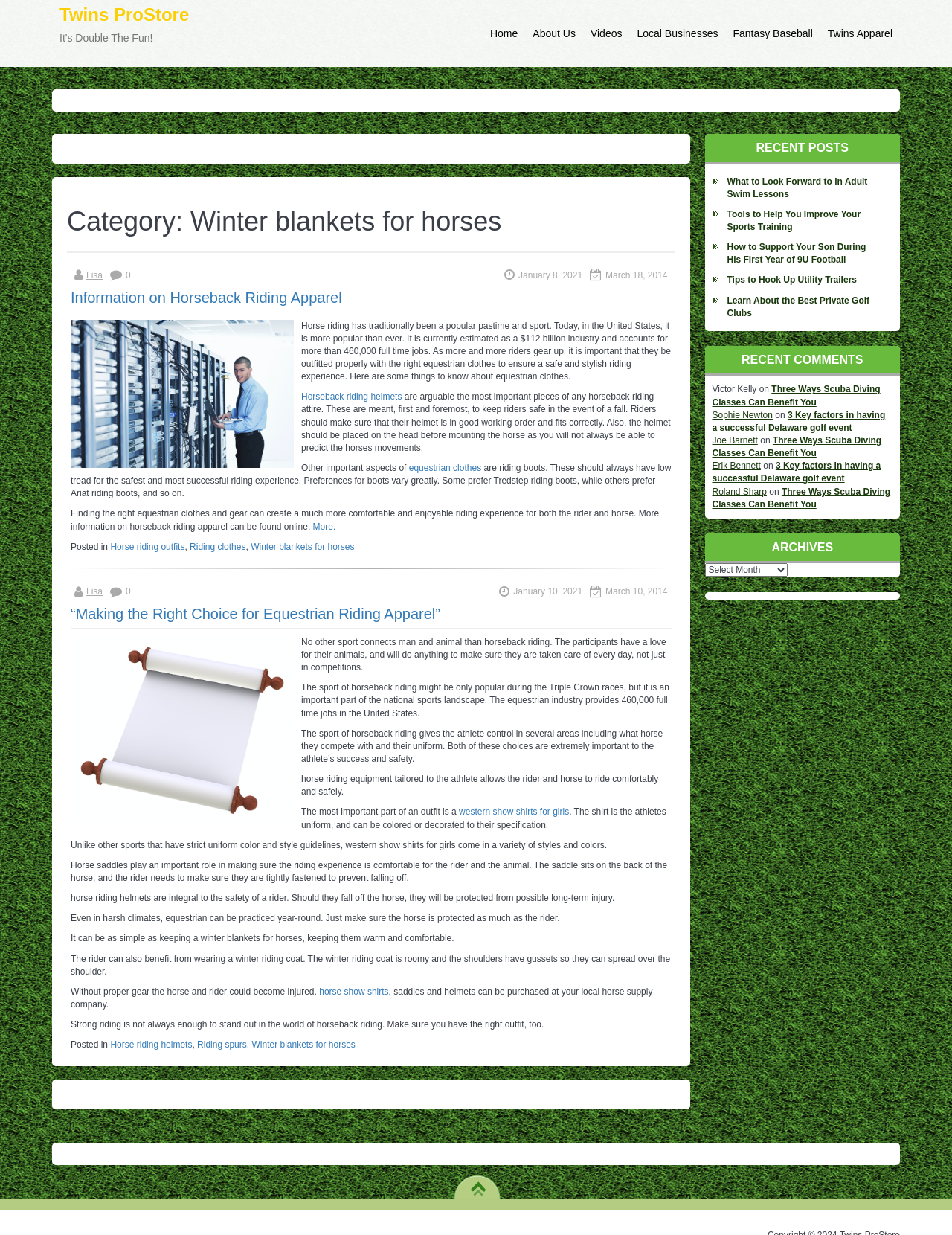Pinpoint the bounding box coordinates of the clickable area necessary to execute the following instruction: "Read 'Information on Horseback Riding Apparel' article". The coordinates should be given as four float numbers between 0 and 1, namely [left, top, right, bottom].

[0.074, 0.232, 0.705, 0.249]